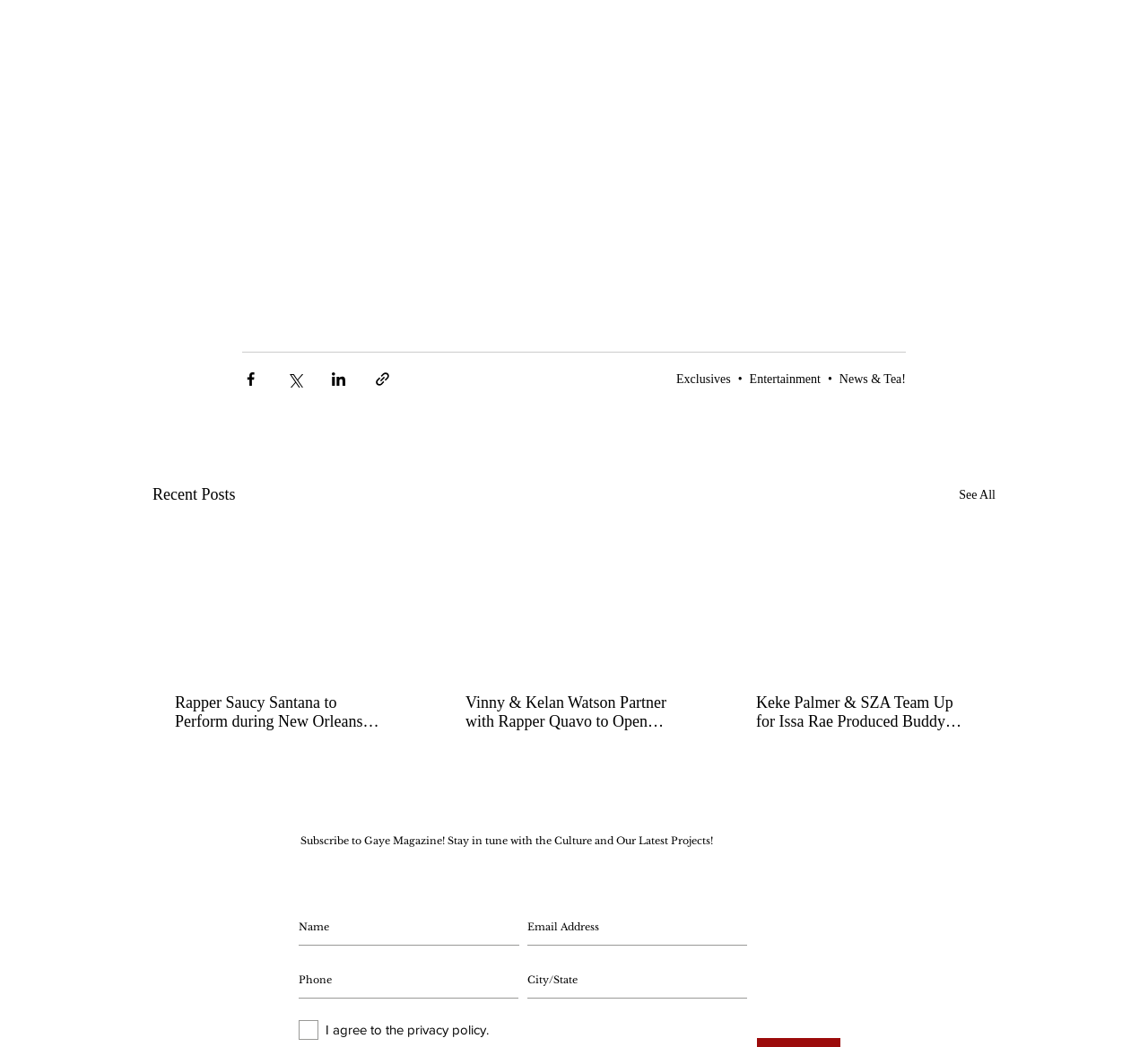Can you show the bounding box coordinates of the region to click on to complete the task described in the instruction: "Read Exclusives"?

[0.589, 0.356, 0.636, 0.369]